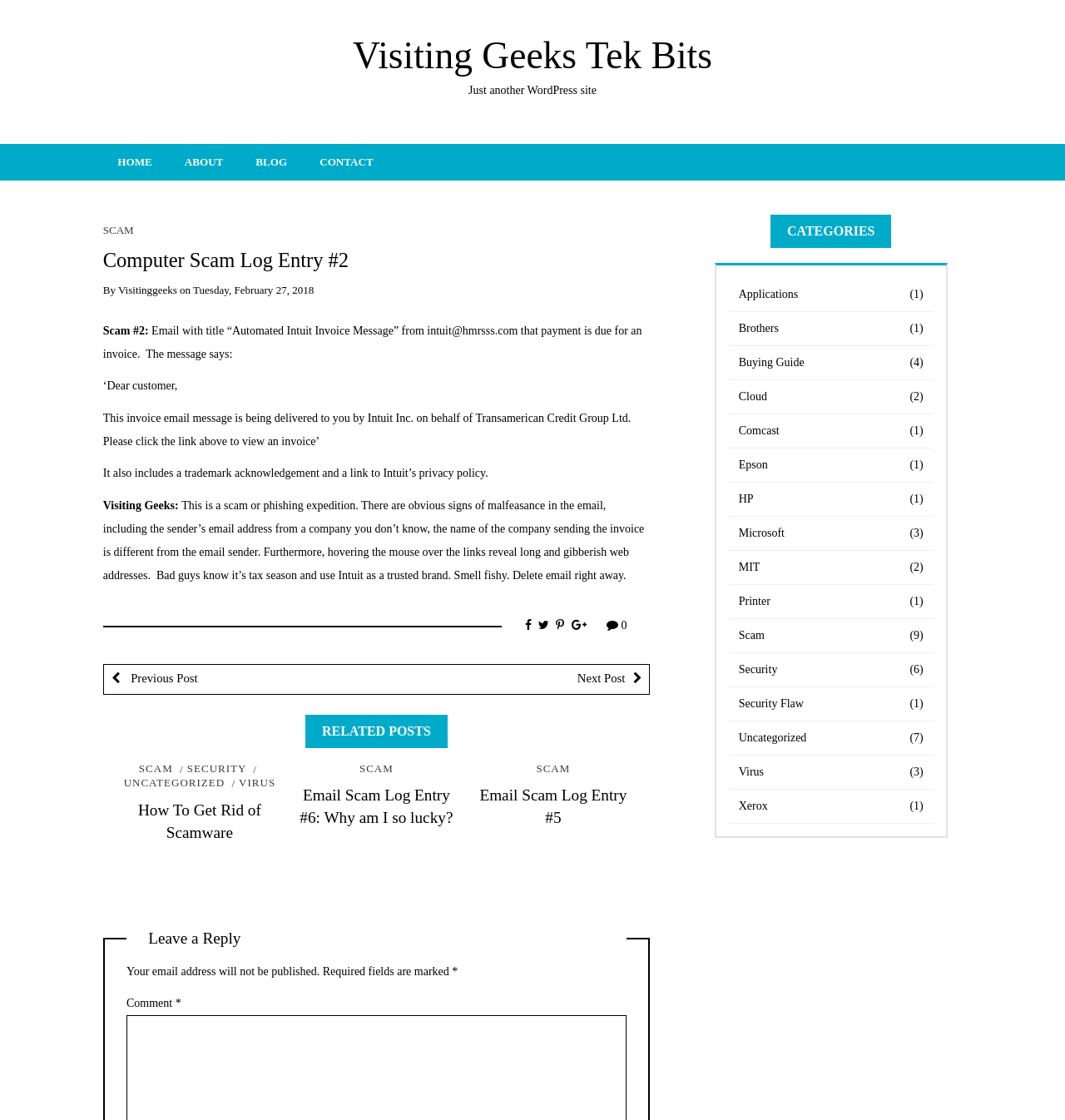Please identify the bounding box coordinates of the element's region that needs to be clicked to fulfill the following instruction: "Read the Declaration of Independence". The bounding box coordinates should consist of four float numbers between 0 and 1, i.e., [left, top, right, bottom].

None